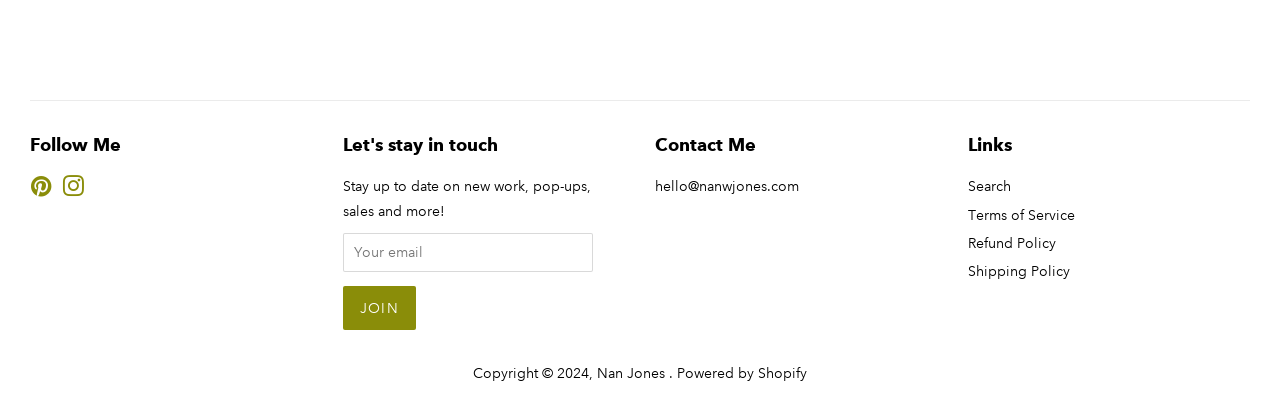What is the platform that powers this website?
Using the image as a reference, answer with just one word or a short phrase.

Shopify